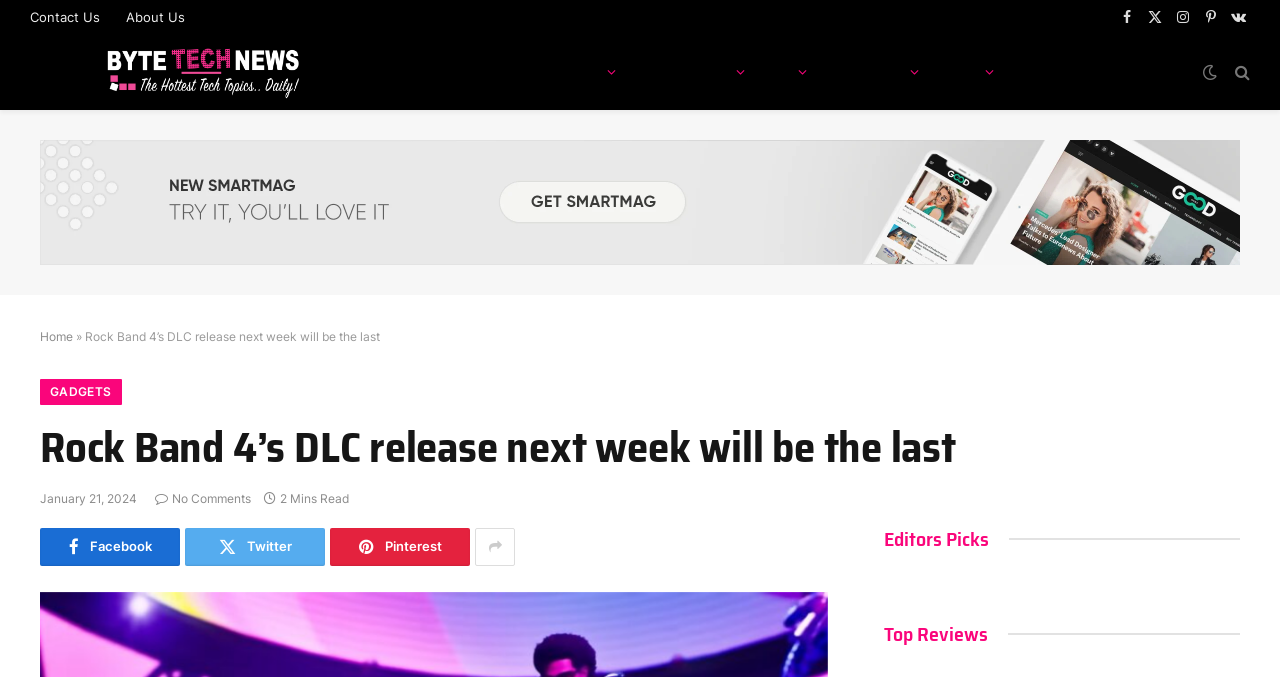How many minutes does it take to read the article?
Kindly answer the question with as much detail as you can.

I found the reading time of the article by looking at the StaticText element with the text '2 Mins Read'.